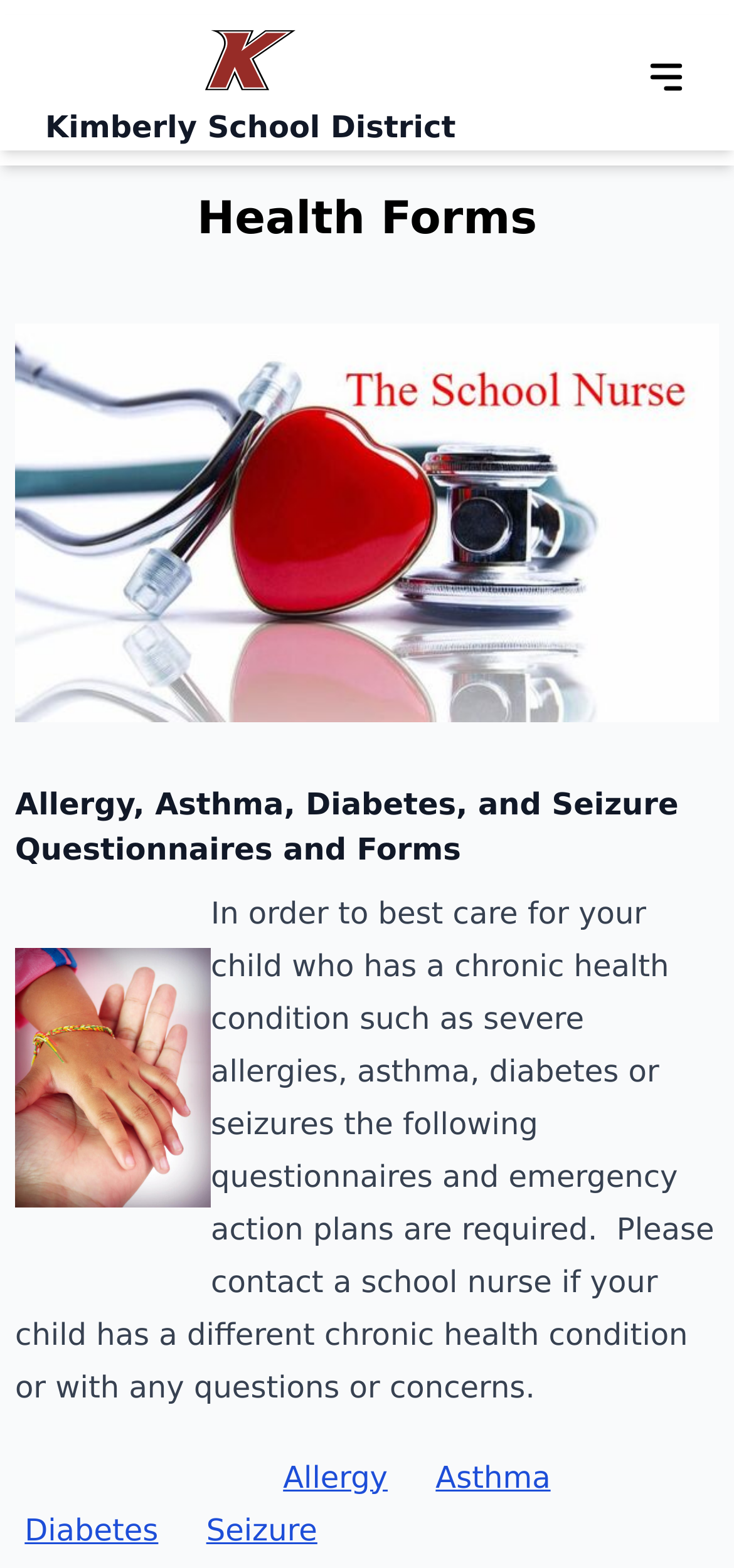How many types of chronic health conditions are mentioned?
Examine the image and provide an in-depth answer to the question.

The webpage mentions four types of chronic health conditions: allergies, asthma, diabetes, and seizures. These conditions are mentioned in the context of required questionnaires and emergency action plans.